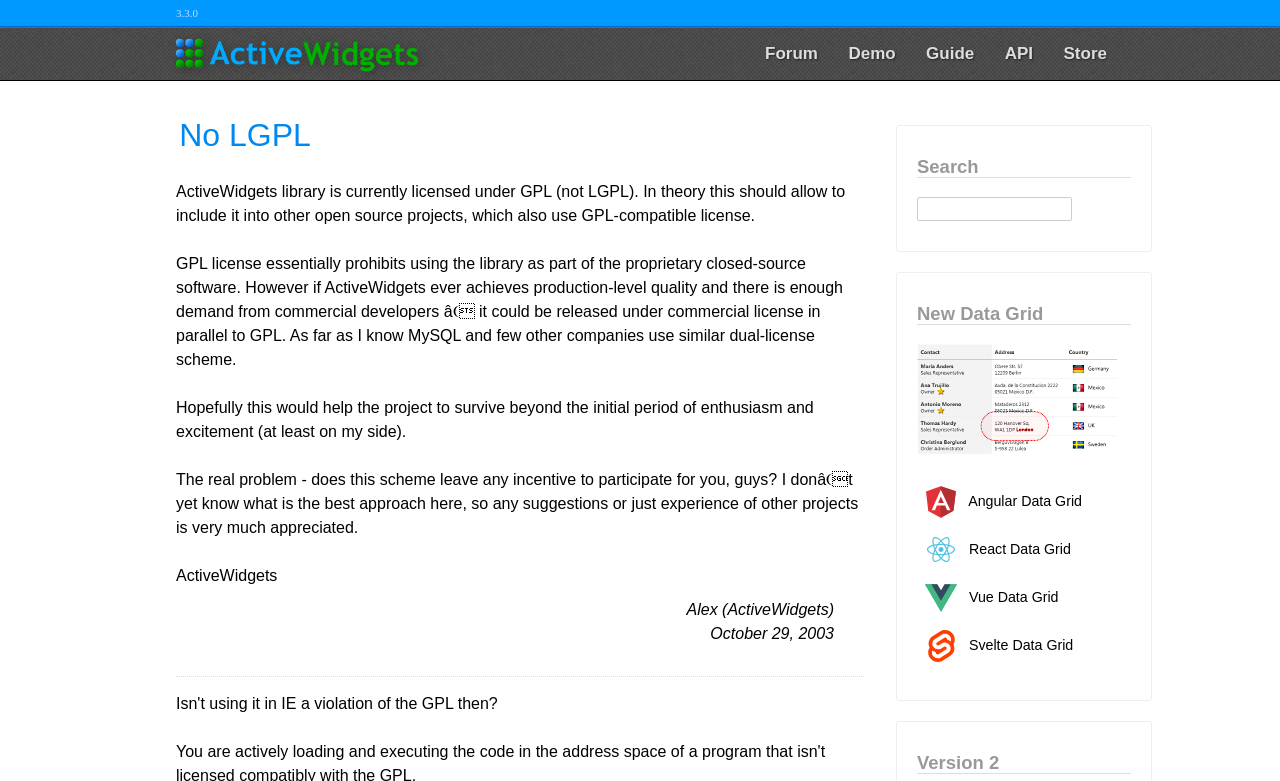Please find the bounding box for the UI component described as follows: "ActiveWidgets".

[0.136, 0.045, 0.494, 0.093]